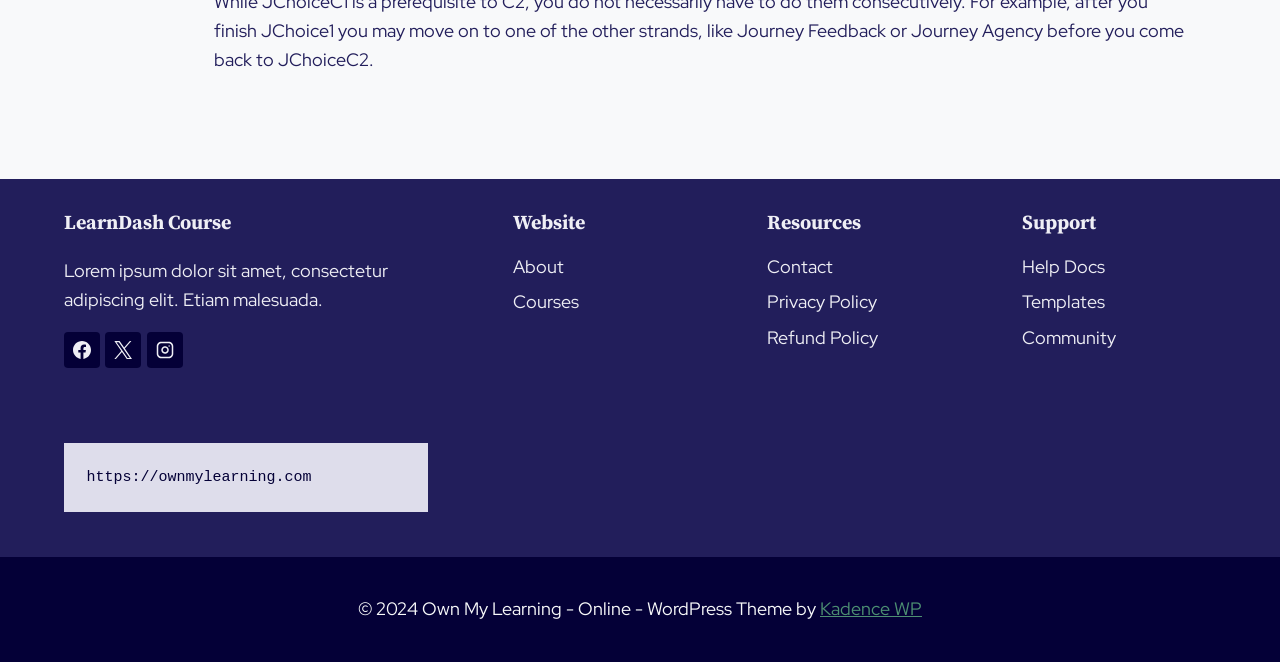Locate the bounding box coordinates of the UI element described by: "Contact". Provide the coordinates as four float numbers between 0 and 1, formatted as [left, top, right, bottom].

[0.599, 0.376, 0.751, 0.43]